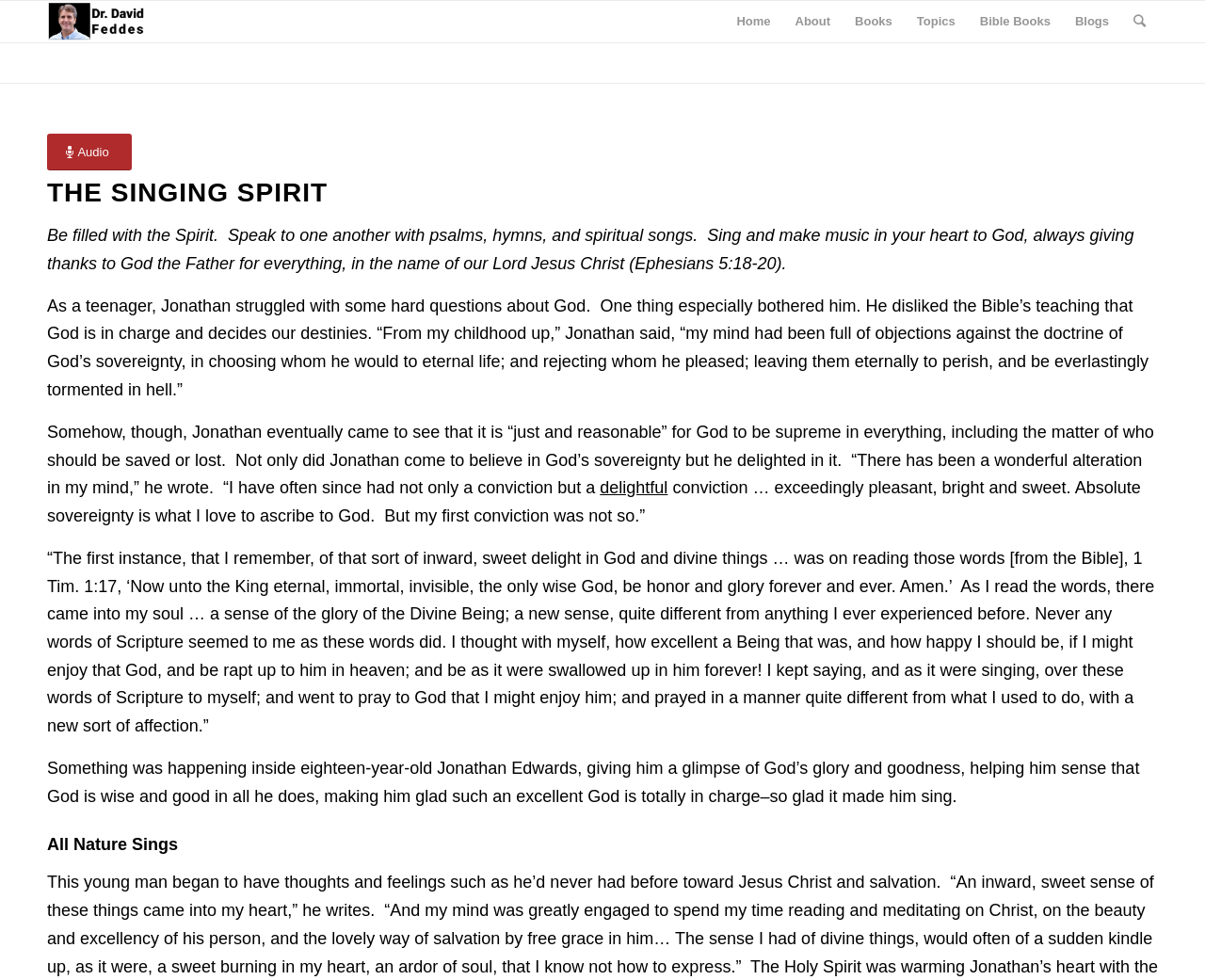Provide the bounding box coordinates of the UI element this sentence describes: "Audio".

[0.039, 0.136, 0.109, 0.173]